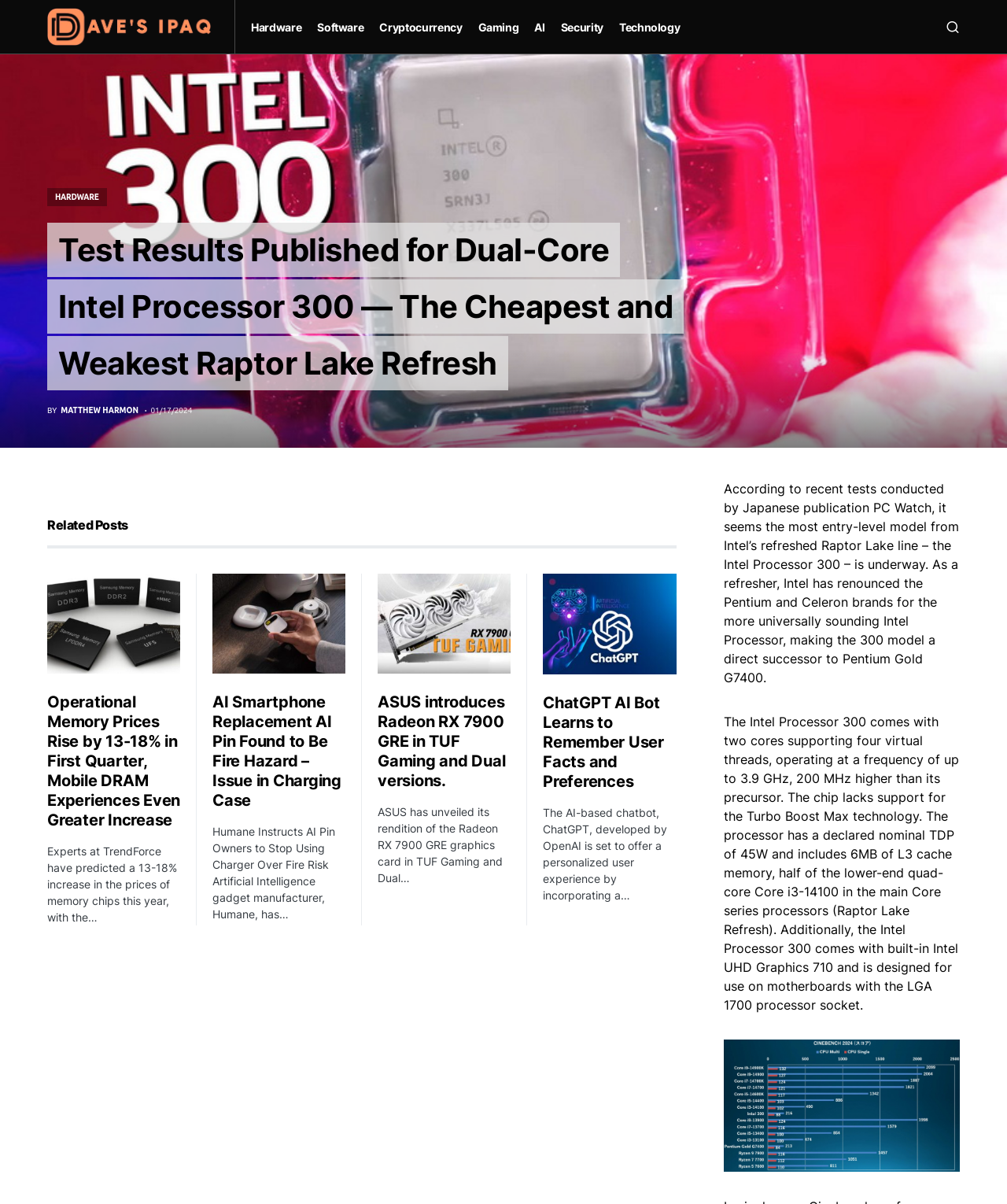Could you identify the text that serves as the heading for this webpage?

Test Results Published for Dual-Core Intel Processor 300 — The Cheapest and Weakest Raptor Lake Refresh